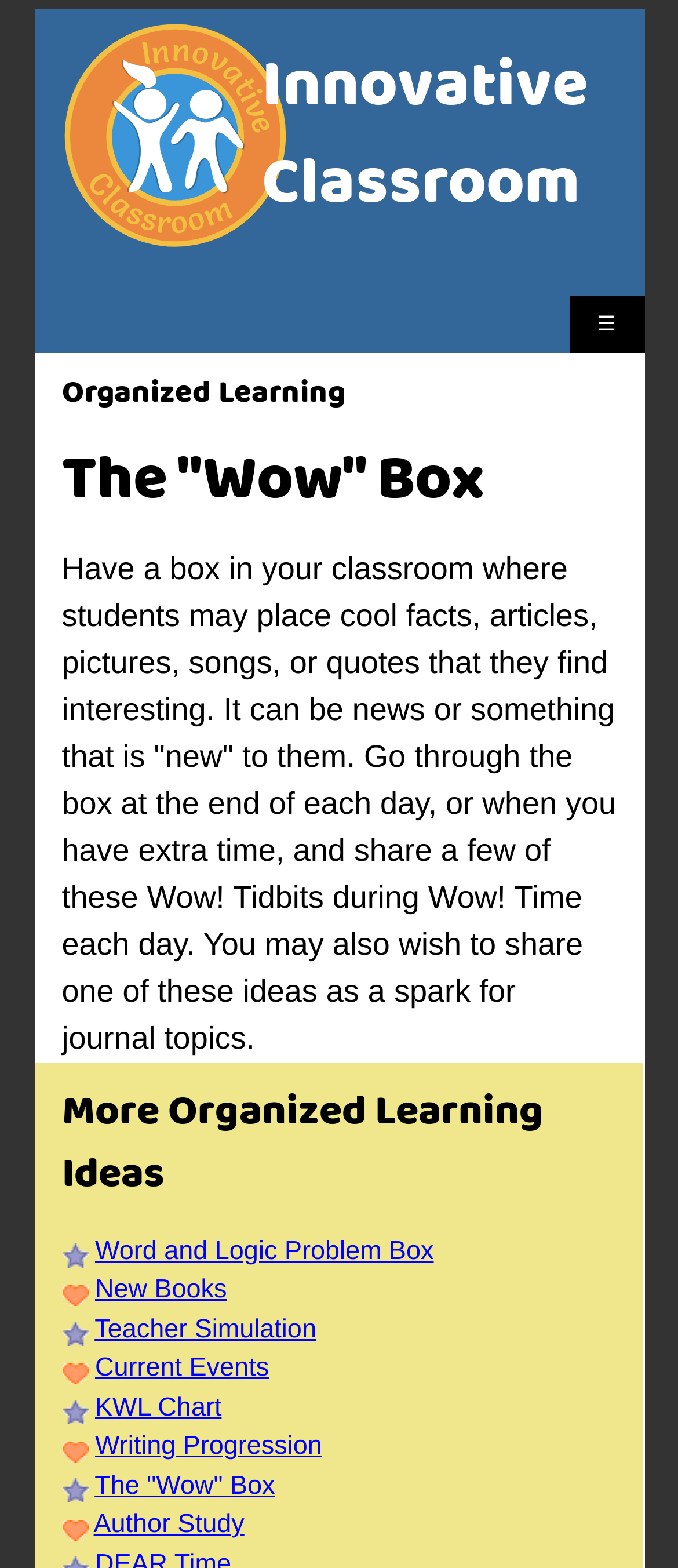Find the bounding box coordinates of the clickable element required to execute the following instruction: "visit Innovative Classroom". Provide the coordinates as four float numbers between 0 and 1, i.e., [left, top, right, bottom].

[0.345, 0.017, 0.909, 0.159]